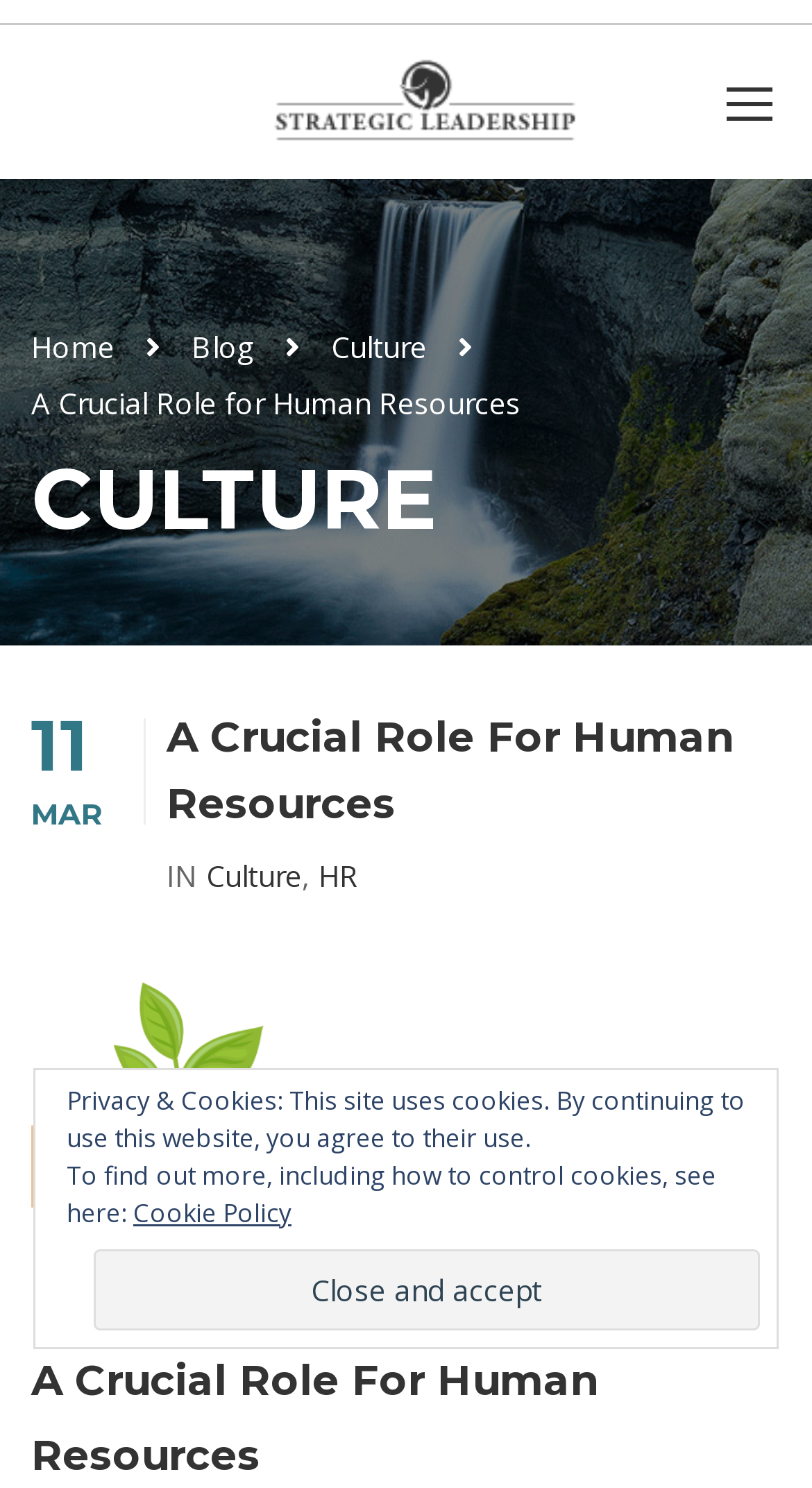Please identify the coordinates of the bounding box that should be clicked to fulfill this instruction: "read blog posts".

[0.236, 0.216, 0.369, 0.252]